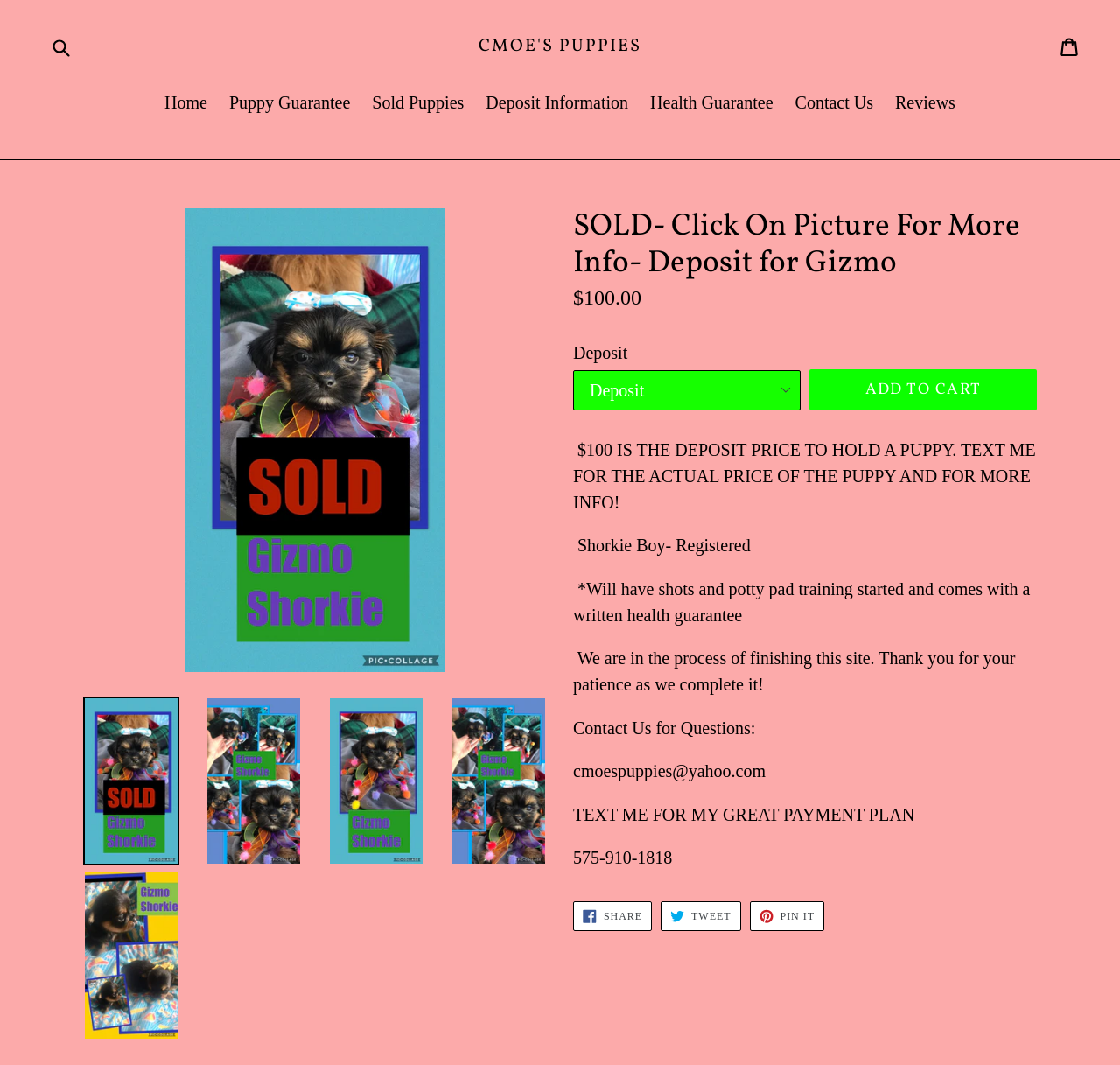Determine the bounding box of the UI component based on this description: "parent_node: COMMENT * name="comment"". The bounding box coordinates should be four float values between 0 and 1, i.e., [left, top, right, bottom].

None